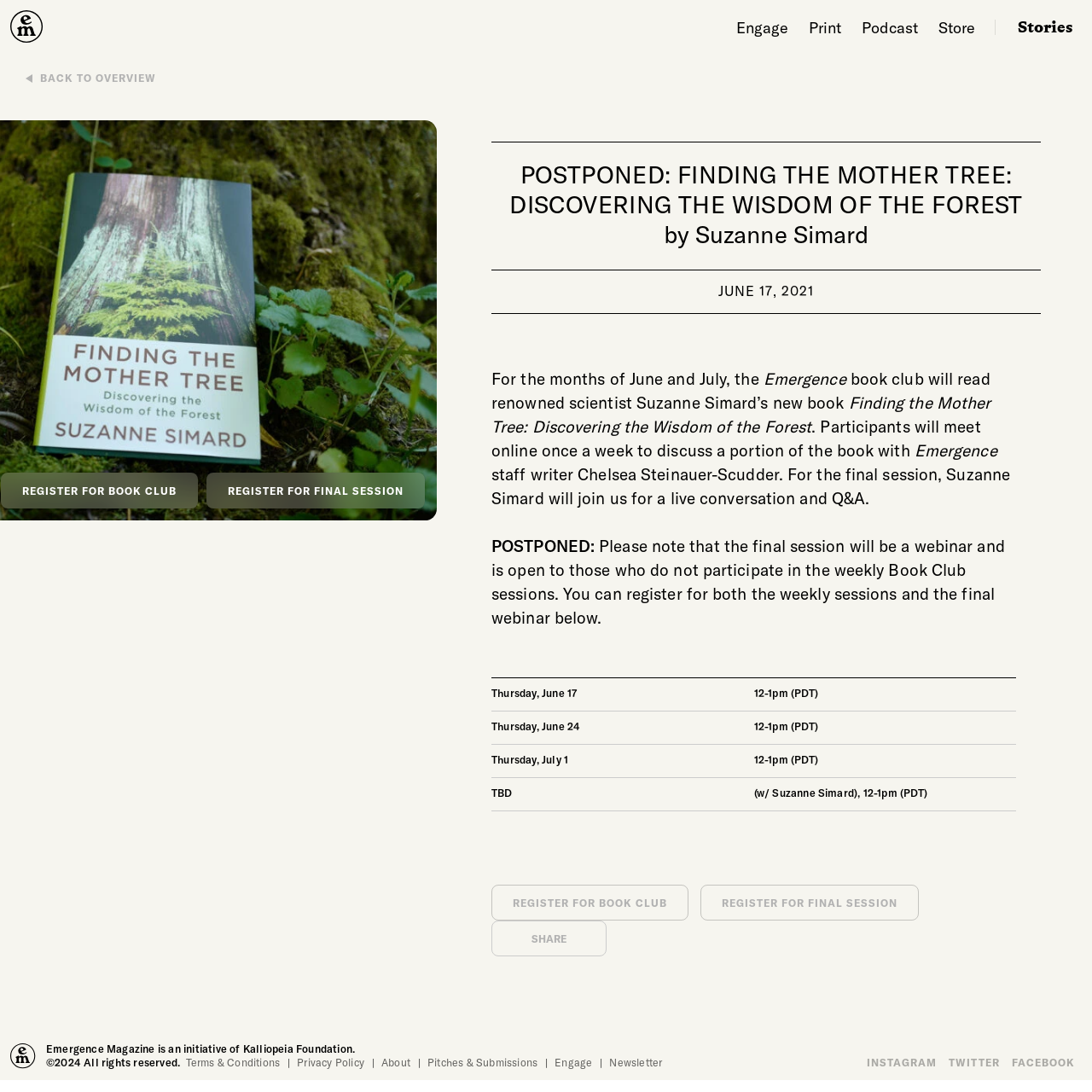From the element description Register for Book Club, predict the bounding box coordinates of the UI element. The coordinates must be specified in the format (top-left x, top-left y, bottom-right x, bottom-right y) and should be within the 0 to 1 range.

[0.45, 0.81, 0.63, 0.843]